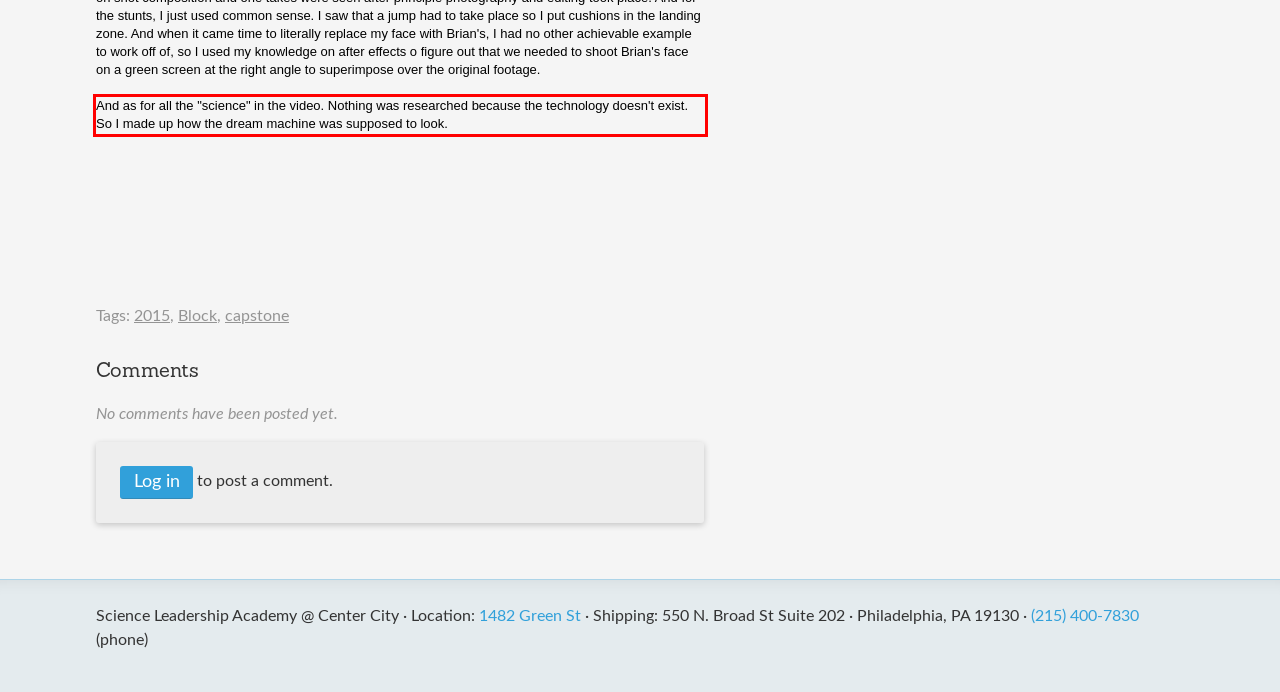You have a screenshot of a webpage with a red bounding box. Identify and extract the text content located inside the red bounding box.

And as for all the "science" in the video. Nothing was researched because the technology doesn't exist. So I made up how the dream machine was supposed to look.